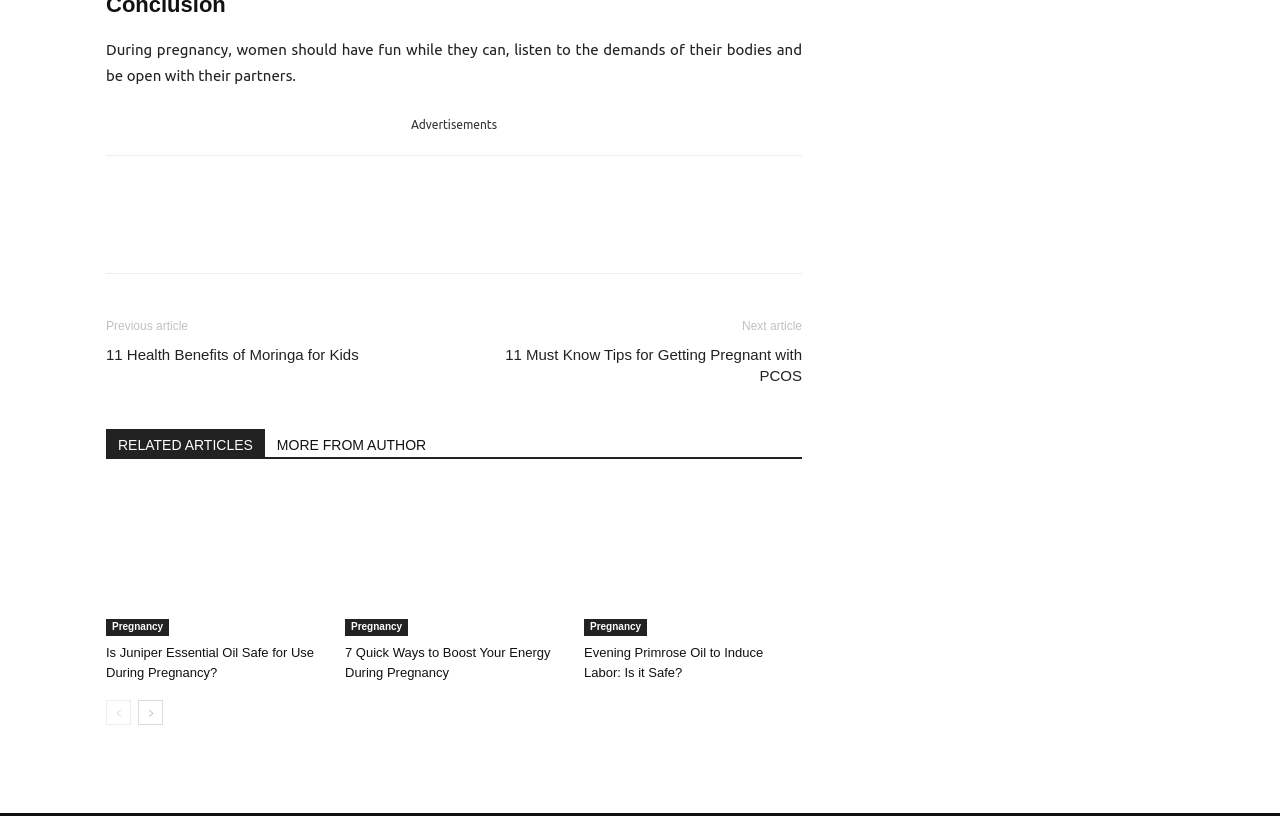What is the topic of the webpage?
Identify the answer in the screenshot and reply with a single word or phrase.

Pregnancy